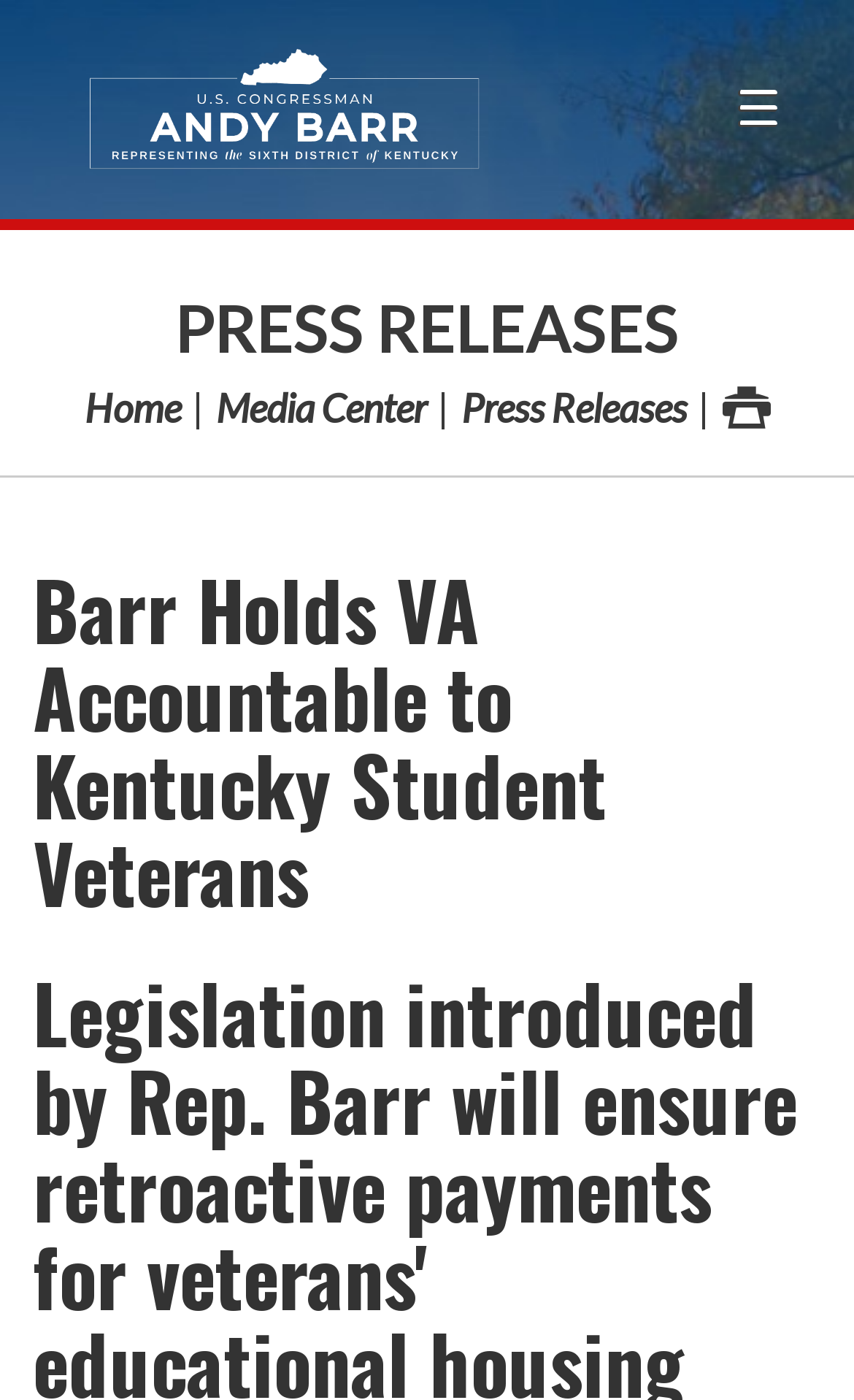Locate the bounding box coordinates of the region to be clicked to comply with the following instruction: "Read the press release about Barr holding VA accountable to Kentucky student veterans". The coordinates must be four float numbers between 0 and 1, in the form [left, top, right, bottom].

[0.038, 0.393, 0.71, 0.664]